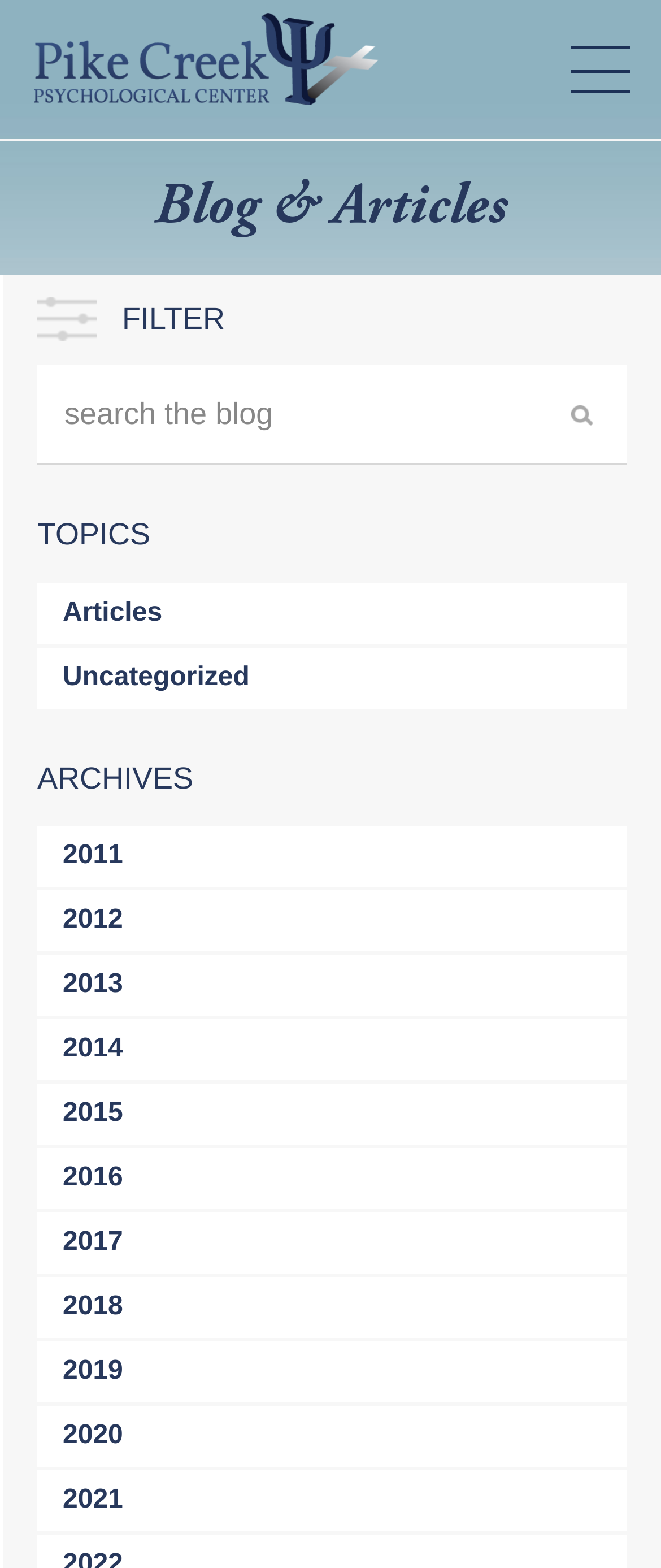Refer to the image and provide a thorough answer to this question:
What is the purpose of the search box?

The search box is located below the heading 'FILTER' and has a label 'Search for:'. This suggests that the search box is intended for users to search for specific articles or topics within the webpage. The presence of links to articles and topics below the search box further supports this conclusion.